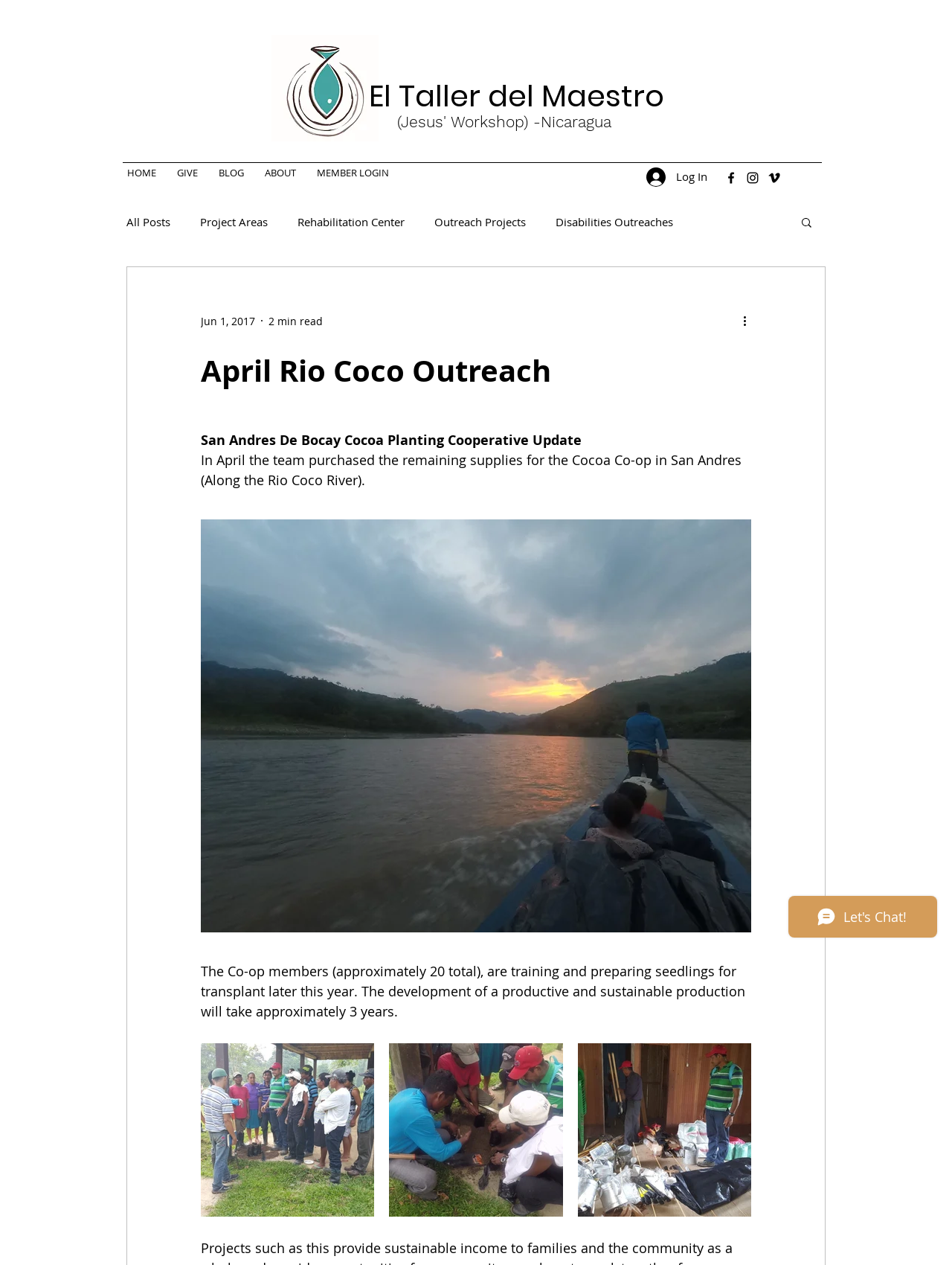Determine the primary headline of the webpage.

April Rio Coco Outreach